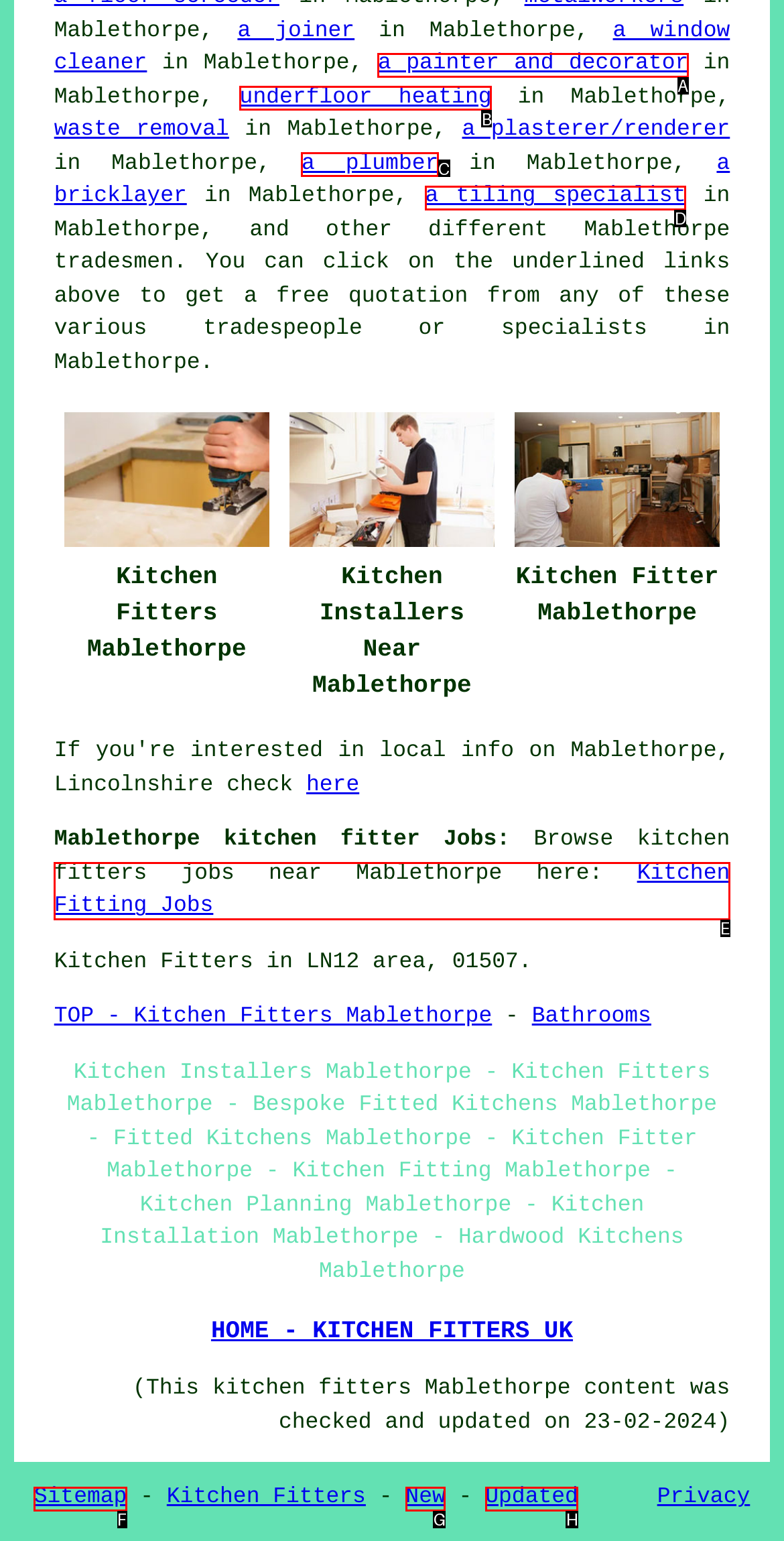From the options provided, determine which HTML element best fits the description: nociceptors. Answer with the correct letter.

None